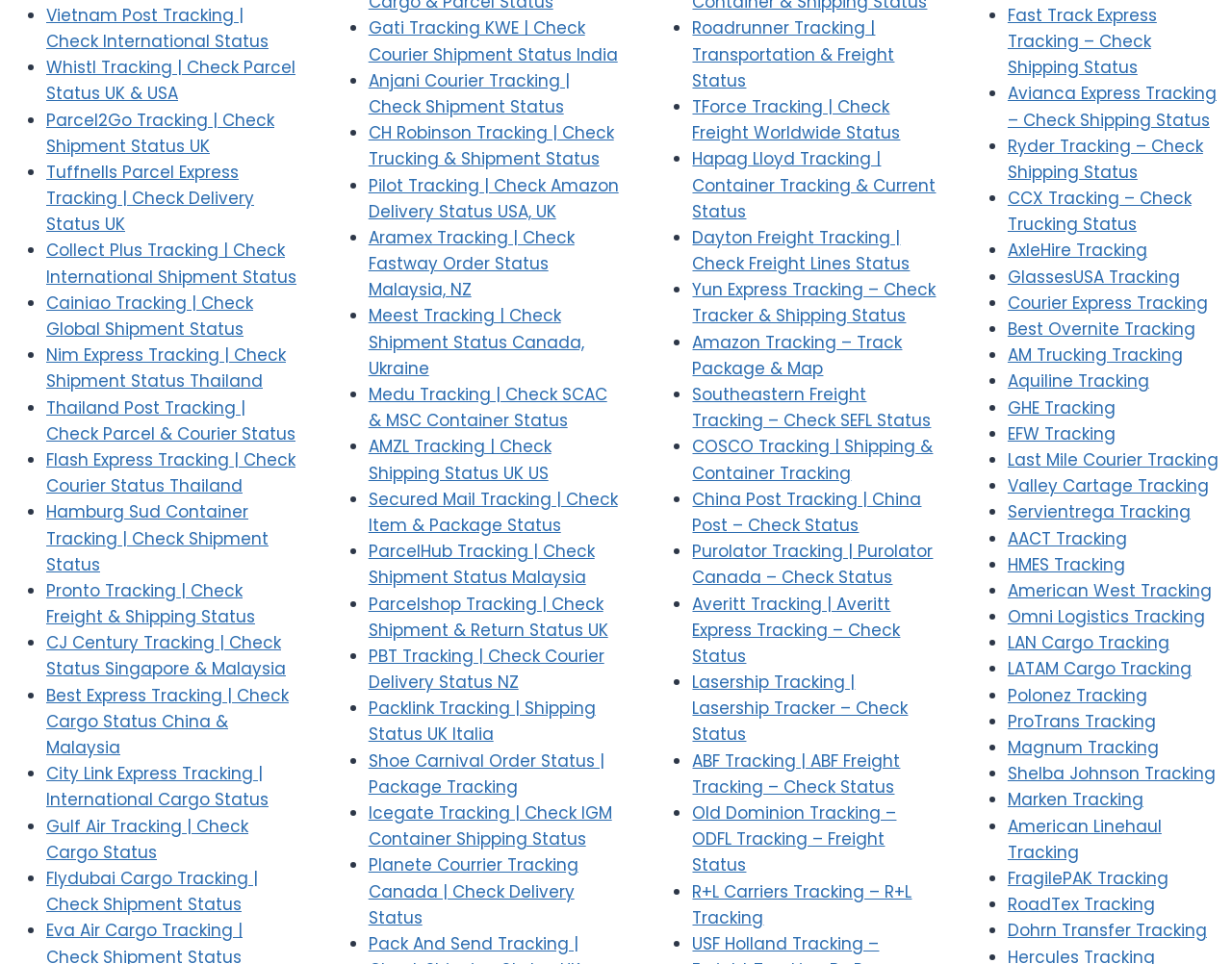Please identify the bounding box coordinates of the element's region that should be clicked to execute the following instruction: "Select a category from the dropdown menu". The bounding box coordinates must be four float numbers between 0 and 1, i.e., [left, top, right, bottom].

None